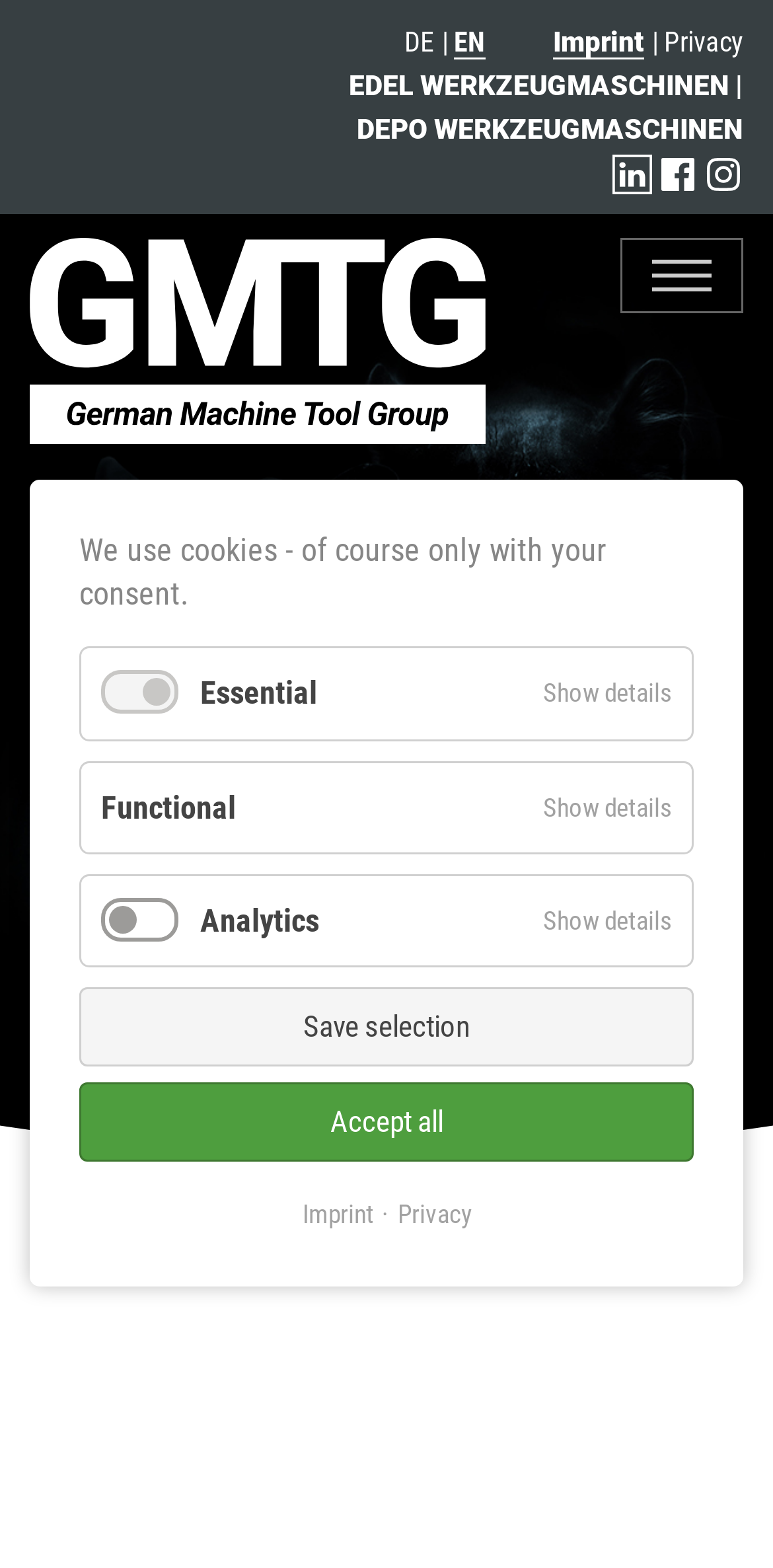Analyze the image and provide a detailed answer to the question: What is the name of the company mentioned on the webpage?

I scanned the webpage and found a link with the text 'EDEL WERKZEUGMASCHINEN', which appears to be the name of a company.